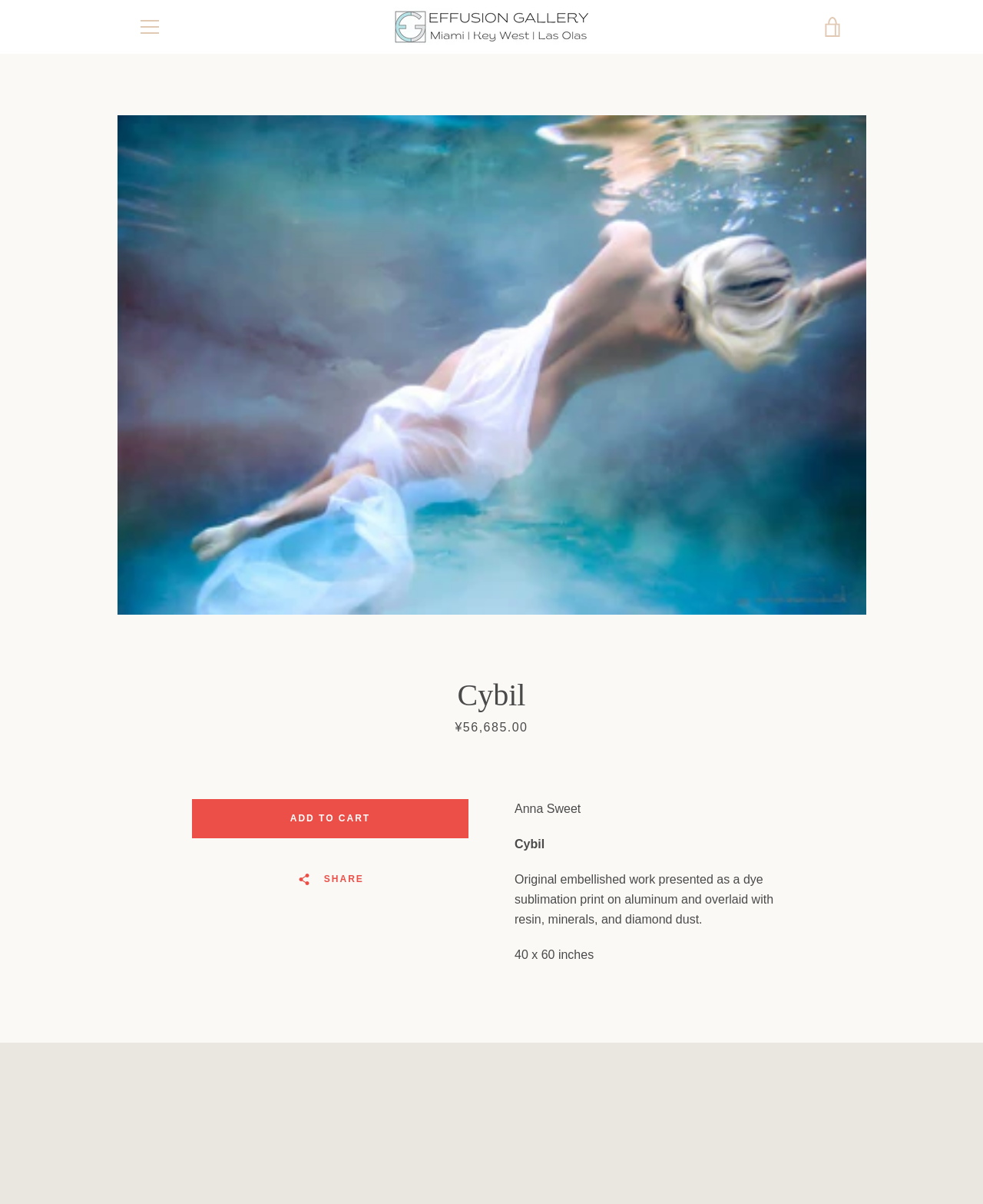Can you find the bounding box coordinates for the UI element given this description: "Effusion Gallery"? Provide the coordinates as four float numbers between 0 and 1: [left, top, right, bottom].

[0.752, 0.779, 0.821, 0.788]